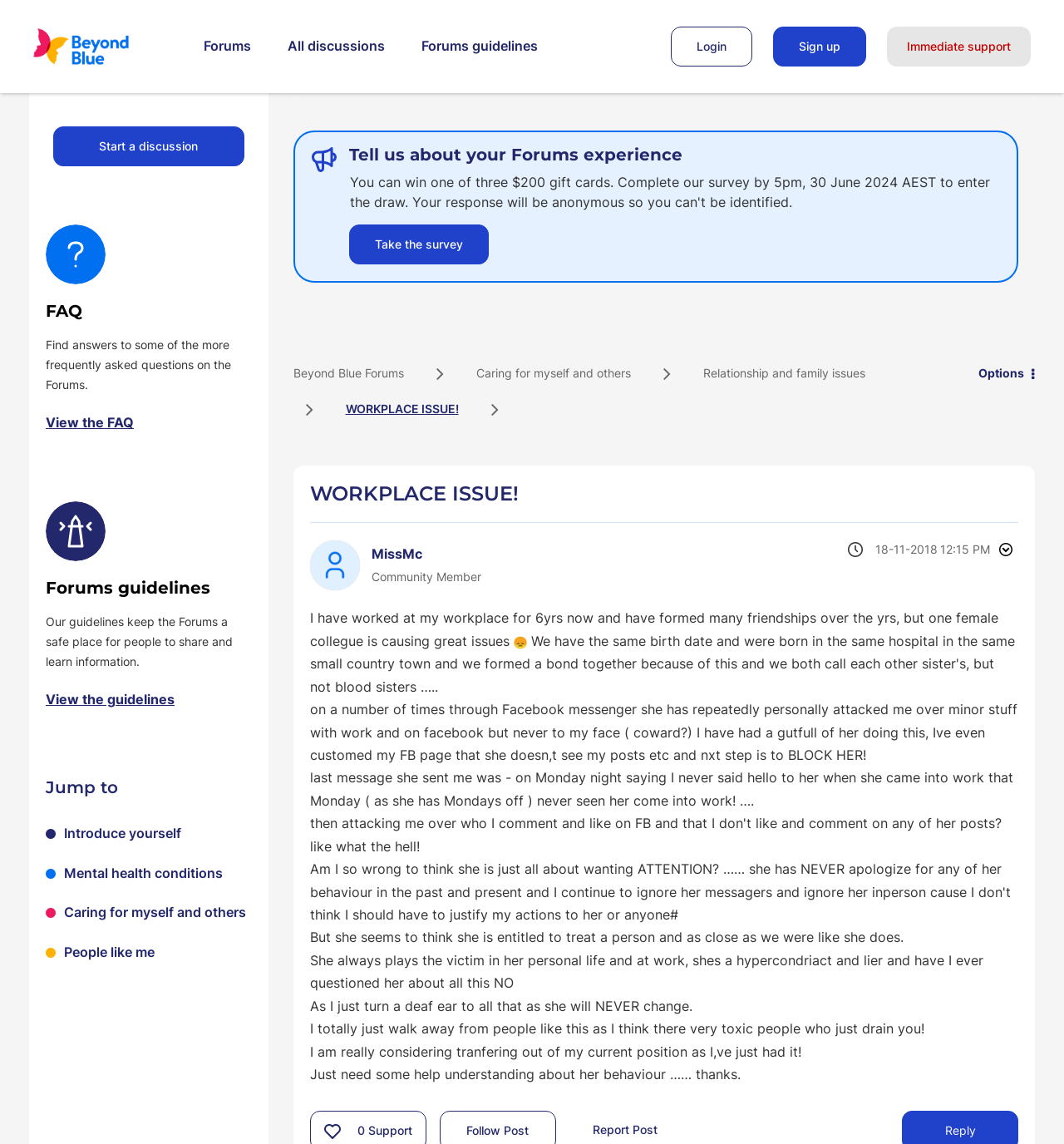Utilize the information from the image to answer the question in detail:
What is the author considering doing due to the workplace issue?

The author is considering transferring out of their current position due to the workplace issue with their female colleague, as mentioned in the post.